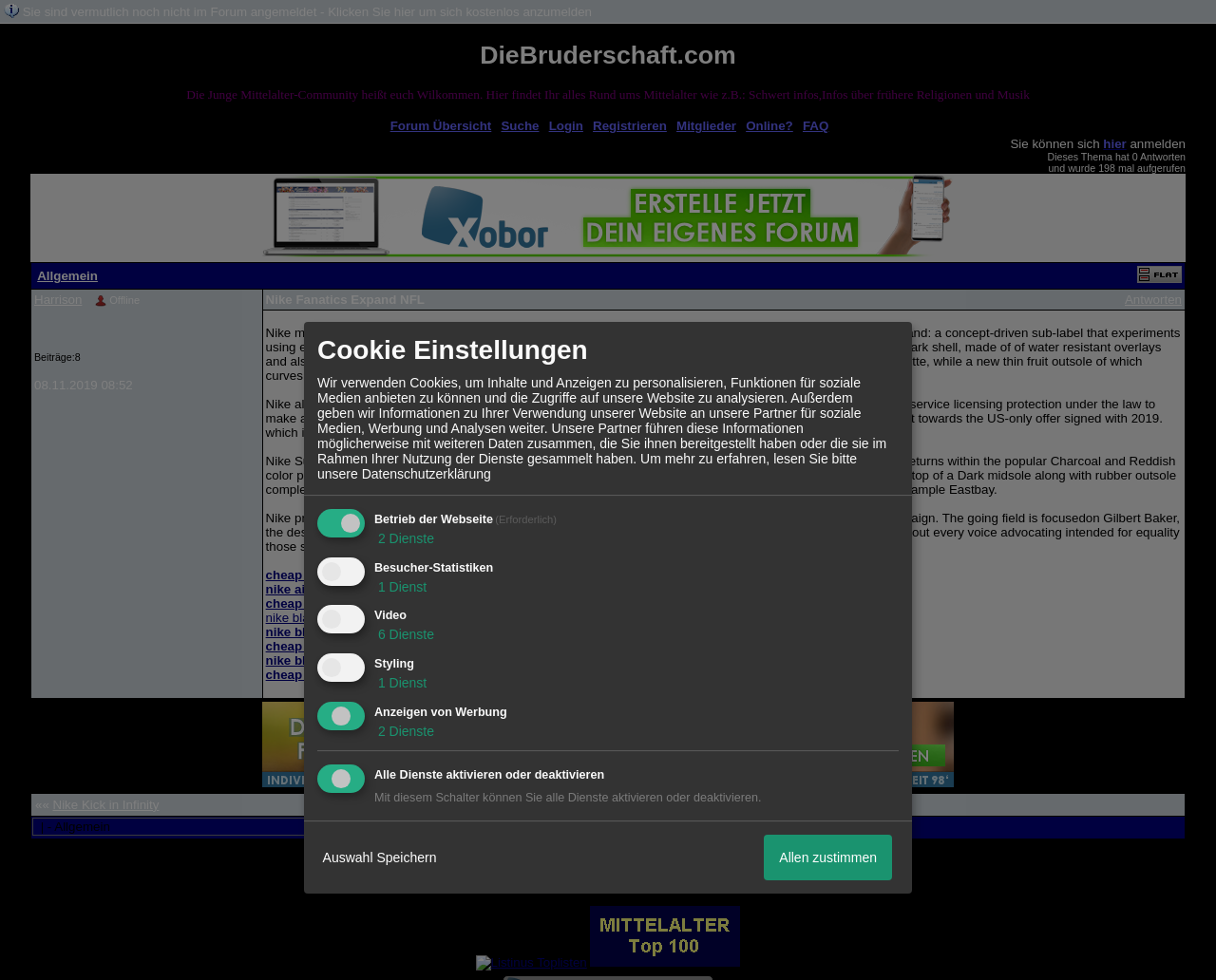Write a detailed summary of the webpage, including text, images, and layout.

The webpage appears to be a forum or community website, with a medieval theme. At the top, there is a heading "DieBruderschaft.com" and a brief description of the community, which welcomes users and provides information about the Middle Ages. Below this, there is a table with several links, including "Forum Übersicht", "Suche", "Login", "Registrieren", "Mitglieder", "Online?", and "FAQ".

On the left side of the page, there is a table with a few rows, each containing a link or some text. The first row has a link to "Erstelle dein eigenes Forum mit Xobor" and an image. The second row has a table with a few cells, each containing some text, including "Allgemein" and "Harrison Offline Beiträge: 8 08.11.2019 08:52".

The main content of the page is a table with several rows, each containing a post or topic. The first post has a title "Nike Fanatics Expand NFL" and a brief description of a Nike shoe model. The second post is a long text about Nike, including information about a partnership with Fanatics, a new shoe model, and a campaign for equality.

There are several images on the page, including a logo or icon for the forum, an image for the "Erstelle dein eigenes Forum mit Xobor" link, and an image for the Nike shoe model. The overall layout of the page is cluttered, with many tables and links, but it appears to be a functional forum or community website.